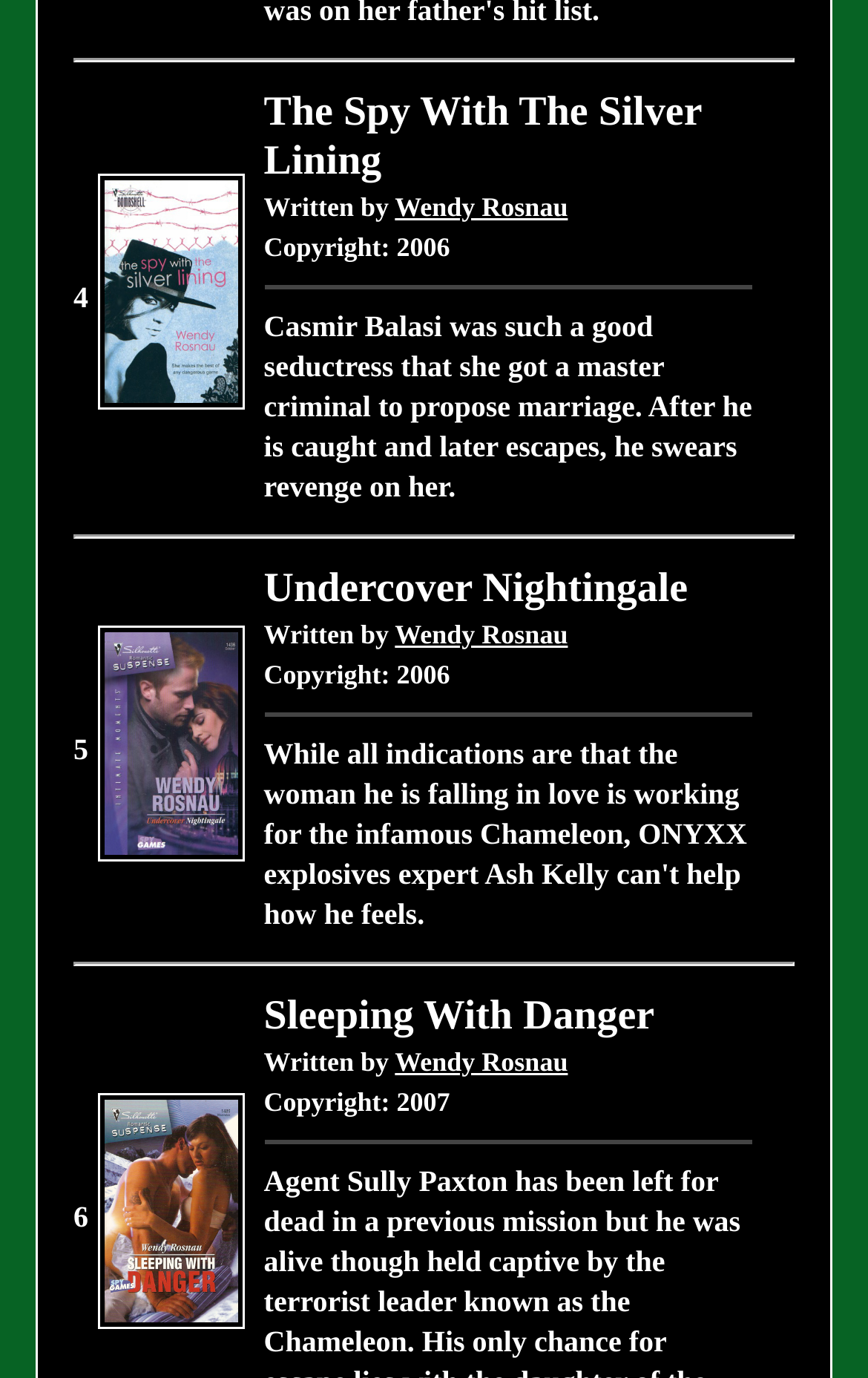Please give a one-word or short phrase response to the following question: 
What is the title of the third book?

Sleeping With Danger